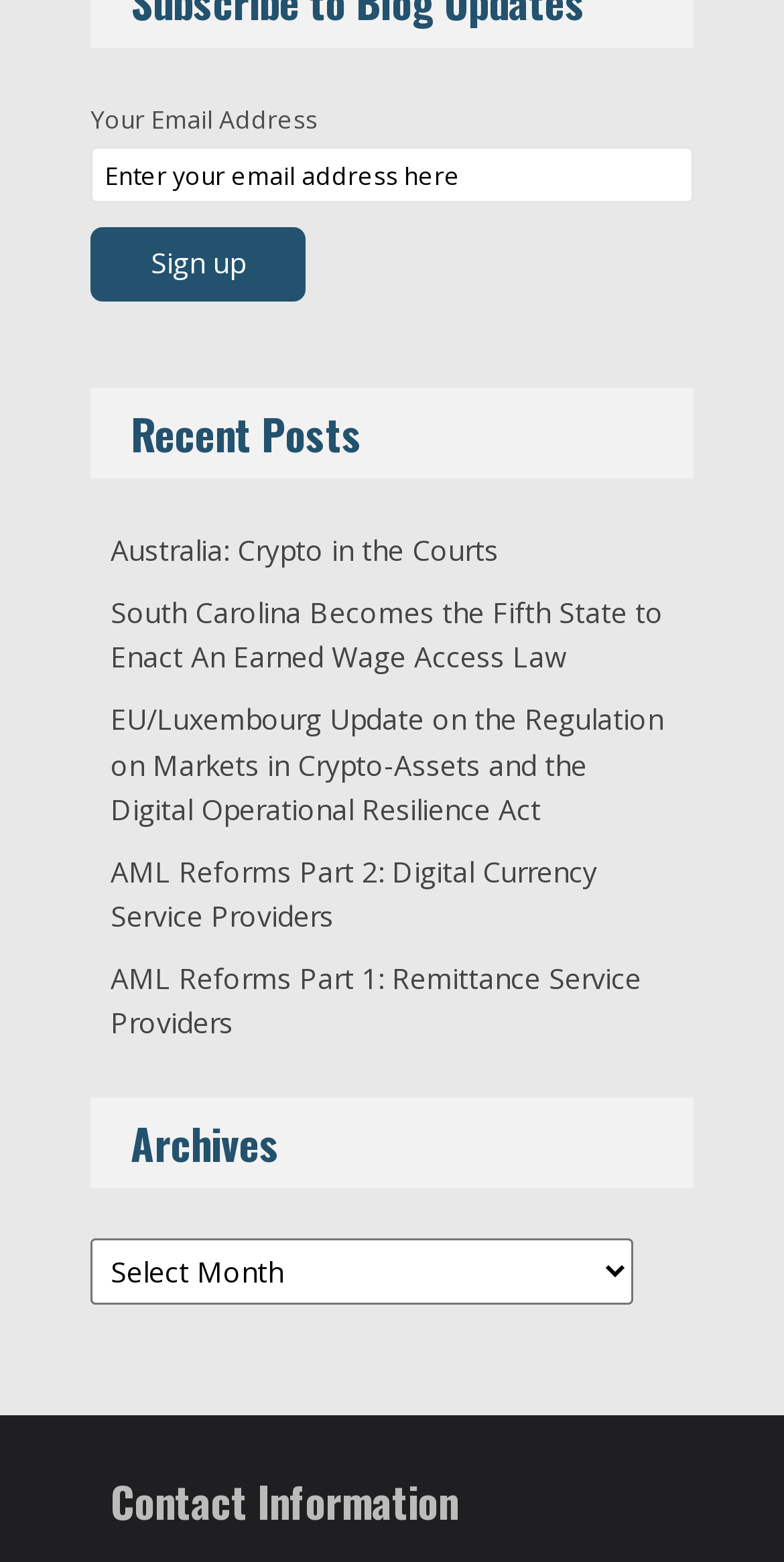Please give the bounding box coordinates of the area that should be clicked to fulfill the following instruction: "Select archives". The coordinates should be in the format of four float numbers from 0 to 1, i.e., [left, top, right, bottom].

[0.115, 0.793, 0.808, 0.835]